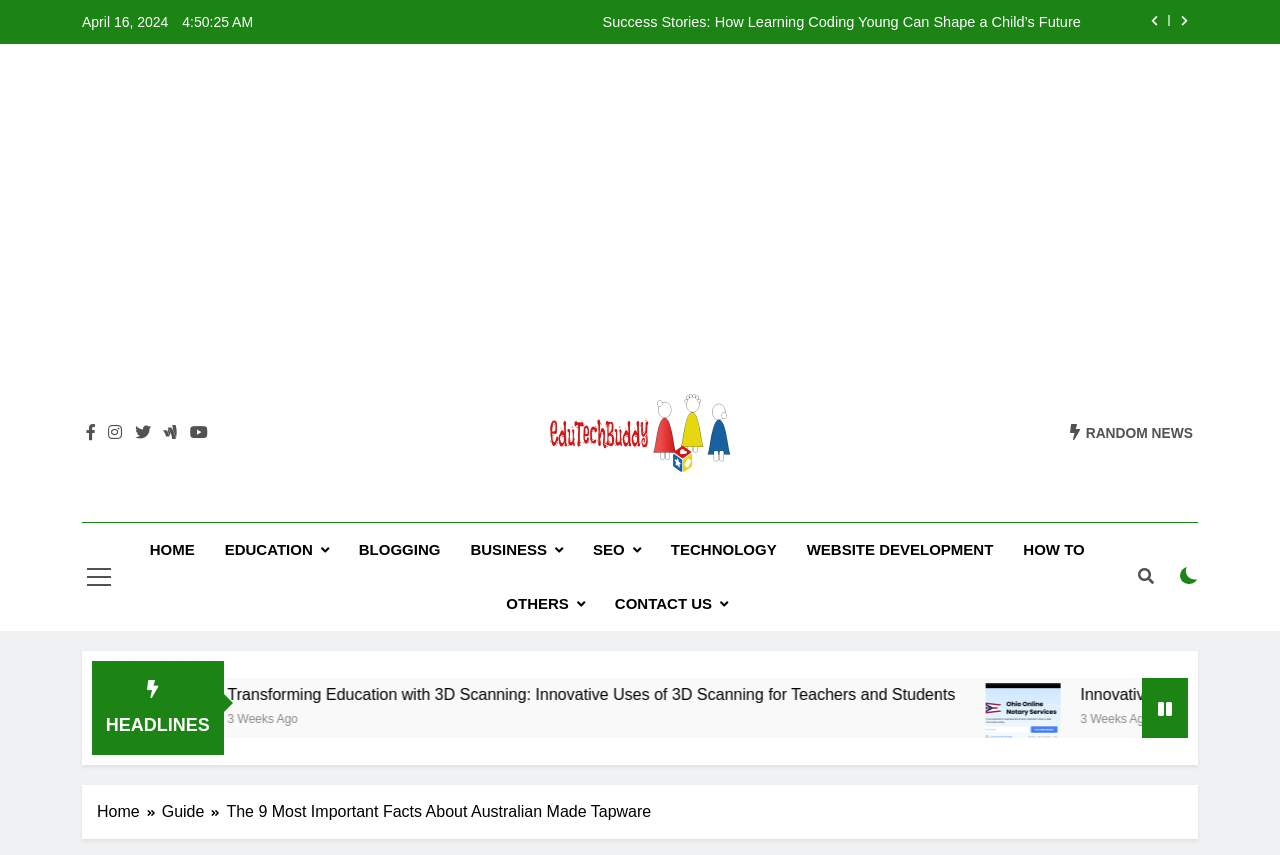Give a concise answer using one word or a phrase to the following question:
What is the icon next to the 'HOME' link?

